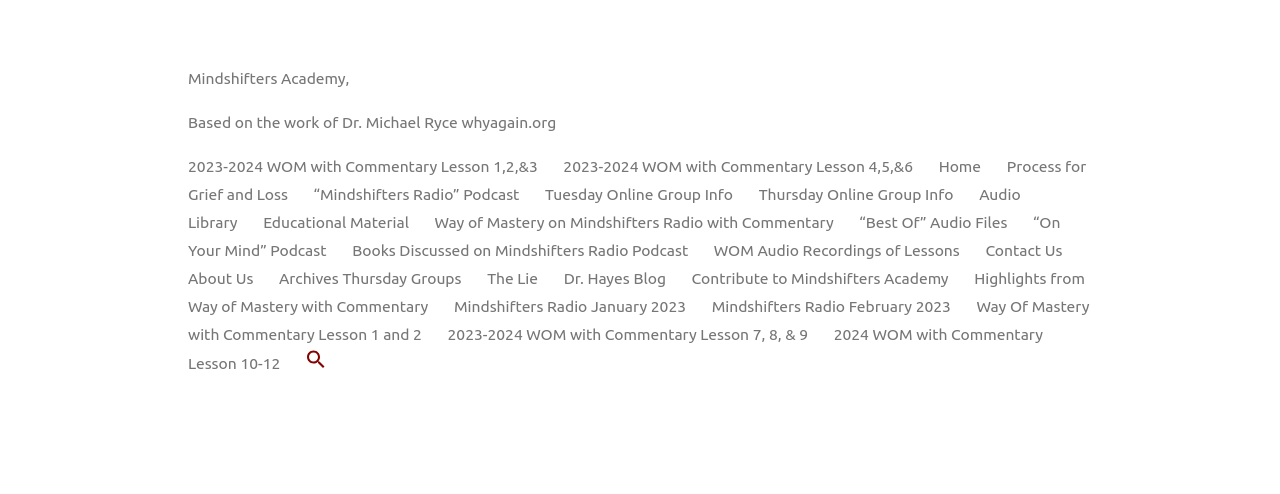What is the name of the academy?
Give a detailed and exhaustive answer to the question.

The name of the academy can be found in the link element with the text 'Mindshifters Academy' at the top of the webpage, which suggests that it is the title or name of the academy.